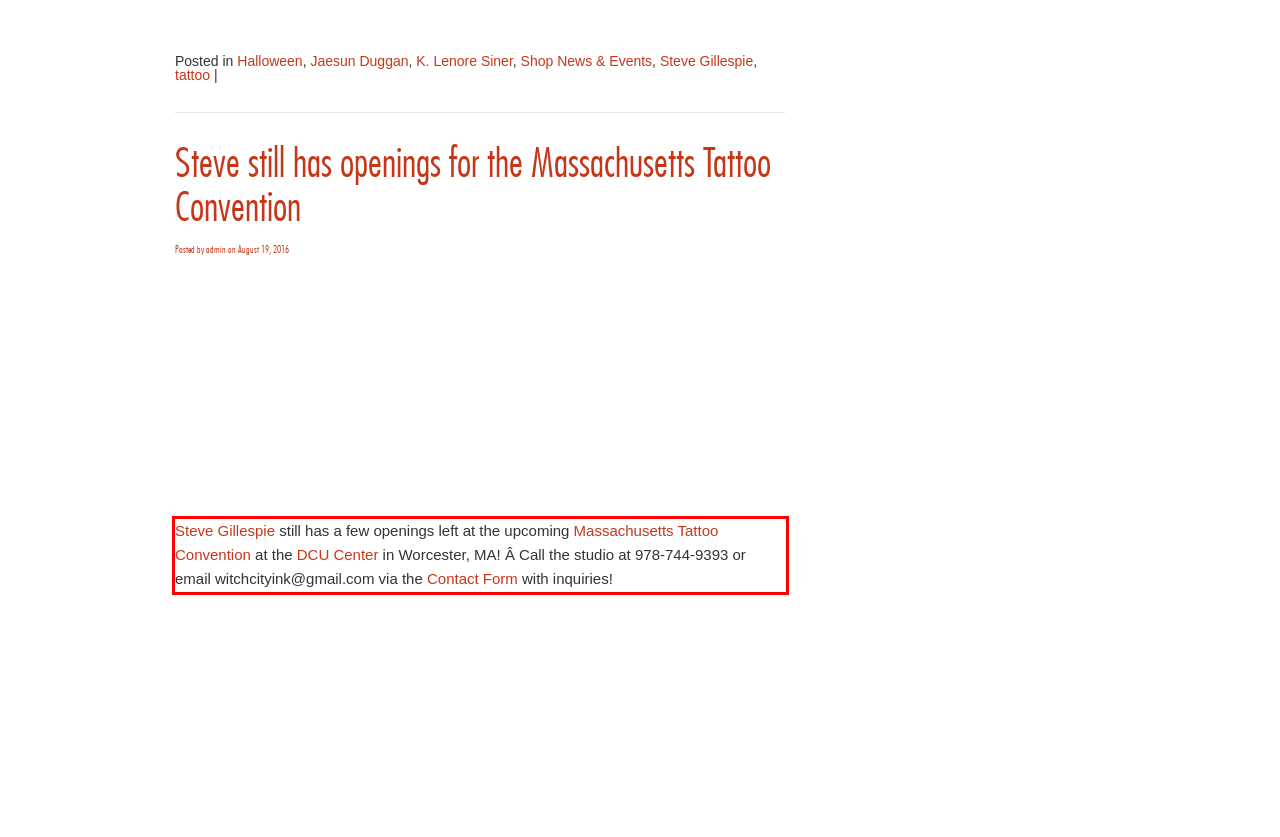Look at the screenshot of the webpage, locate the red rectangle bounding box, and generate the text content that it contains.

Steve Gillespie still has a few openings left at the upcoming Massachusetts Tattoo Convention at the DCU Center in Worcester, MA! Â Call the studio at 978-744-9393 or email witchcityink@gmail.com via the Contact Form with inquiries!